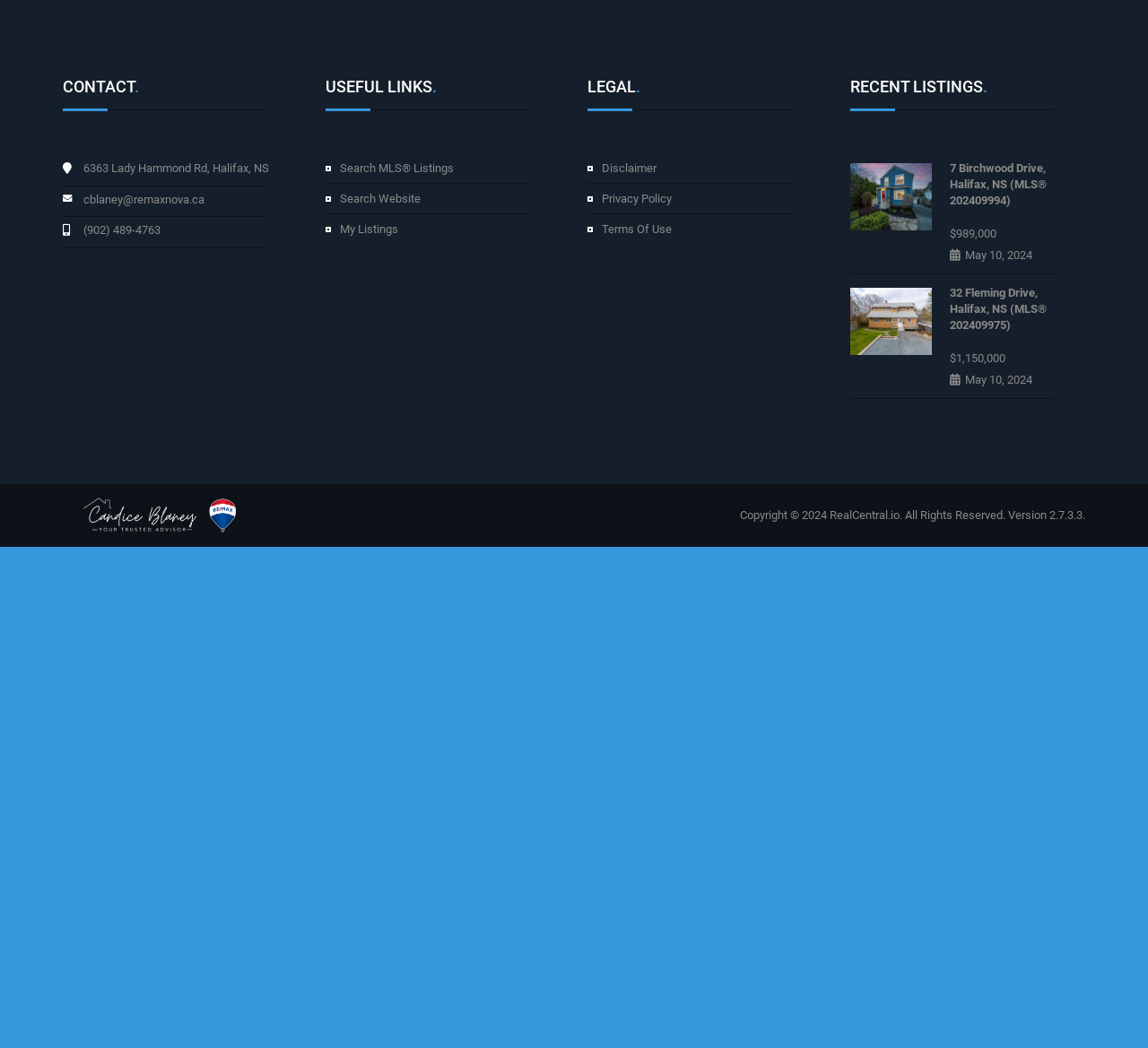How many recent listings are displayed on the webpage?
Answer the question with a detailed explanation, including all necessary information.

The 'RECENT LISTINGS' section displays two recent listings, which are '7 Birchwood Drive, Halifax, NS (MLS® 202409994)' and '32 Fleming Drive, Halifax, NS (MLS® 202409975)'. These listings include images, prices, and dates.